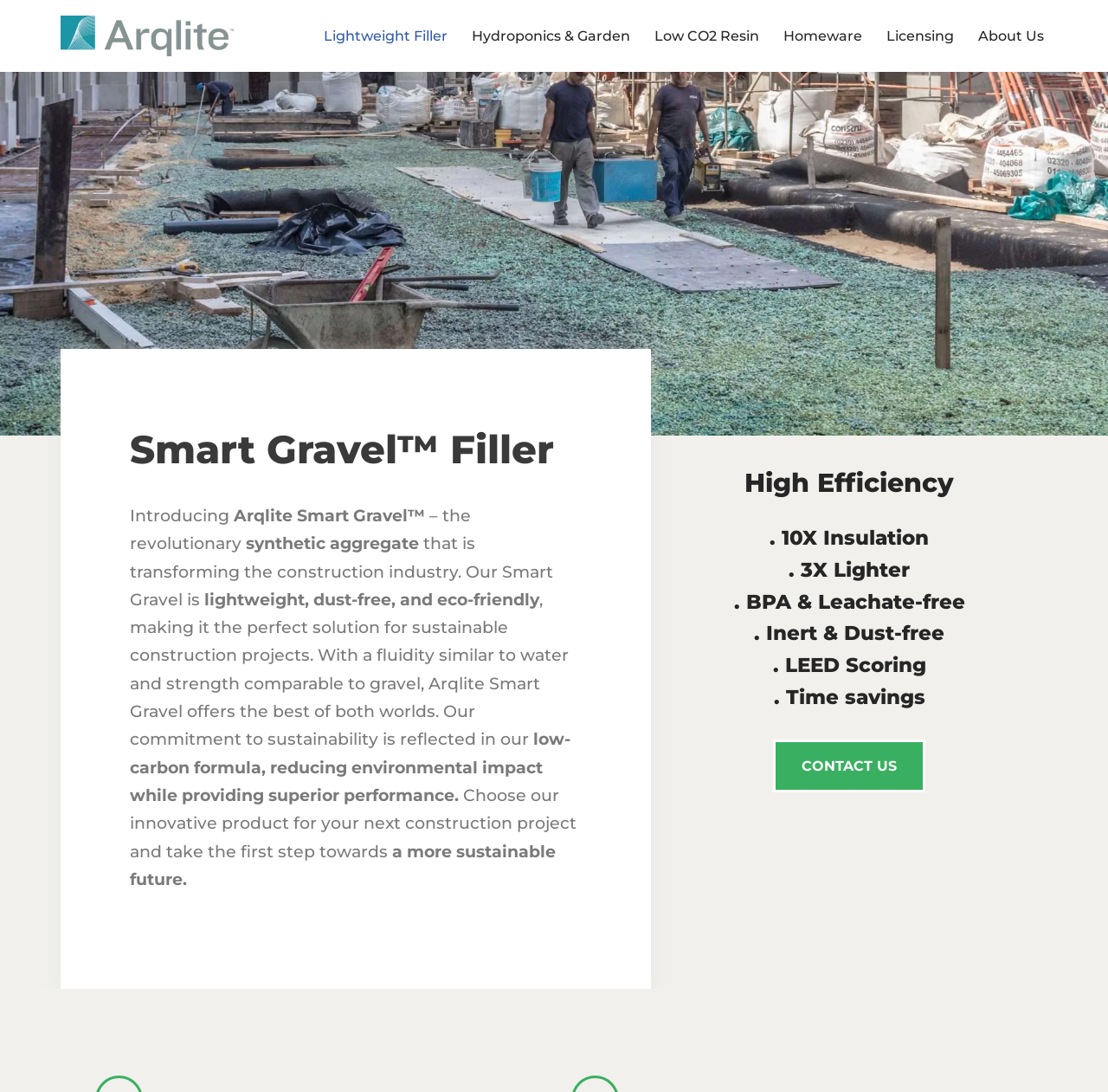What is the bounding box coordinate of the 'CONTACT US' link?
Refer to the screenshot and respond with a concise word or phrase.

[0.698, 0.677, 0.835, 0.726]